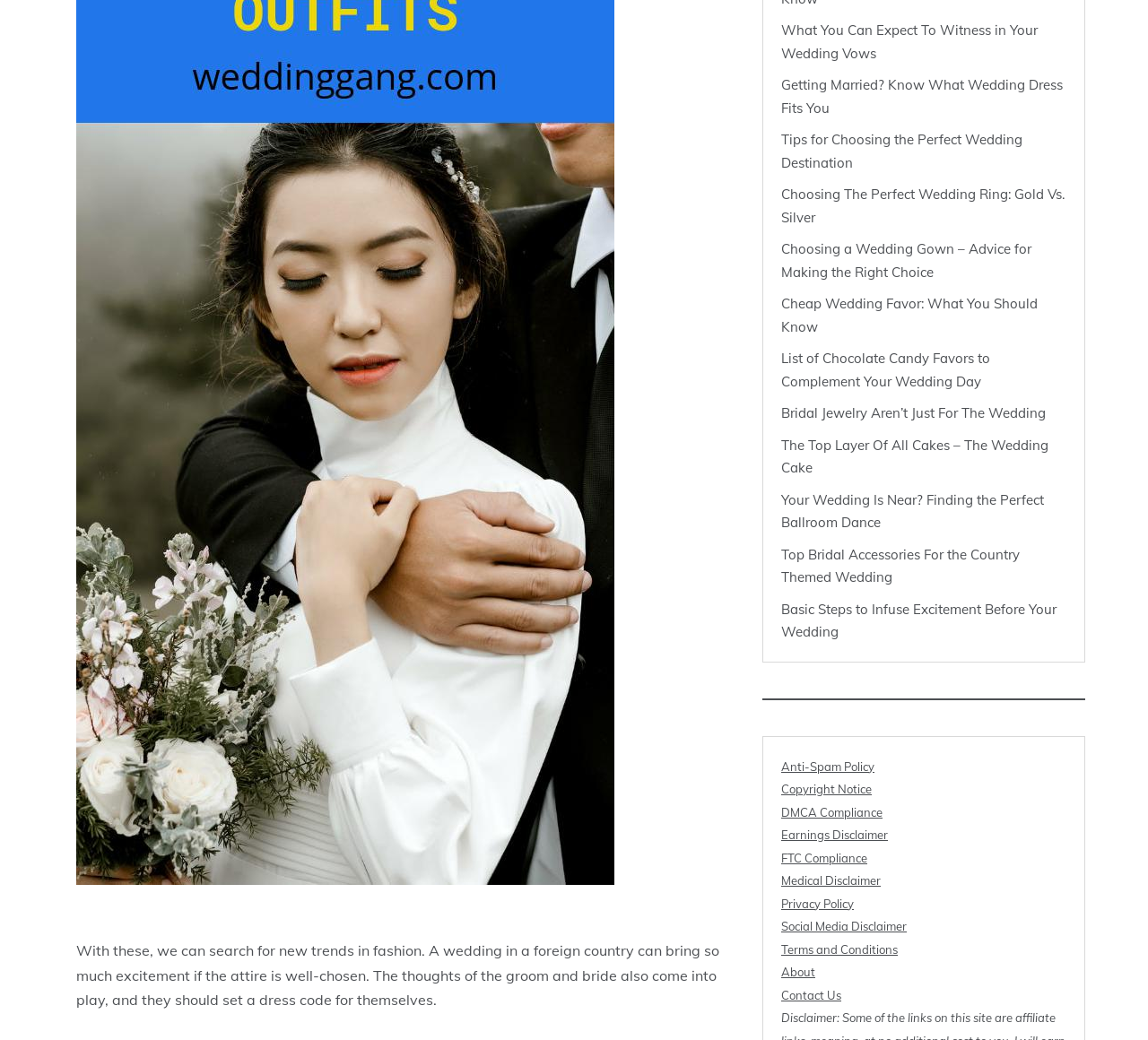Please identify the bounding box coordinates of the clickable area that will allow you to execute the instruction: "Get tips for choosing the perfect wedding destination".

[0.68, 0.126, 0.891, 0.164]